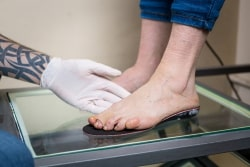Why is this examination important?
Give a single word or phrase answer based on the content of the image.

To prevent injury